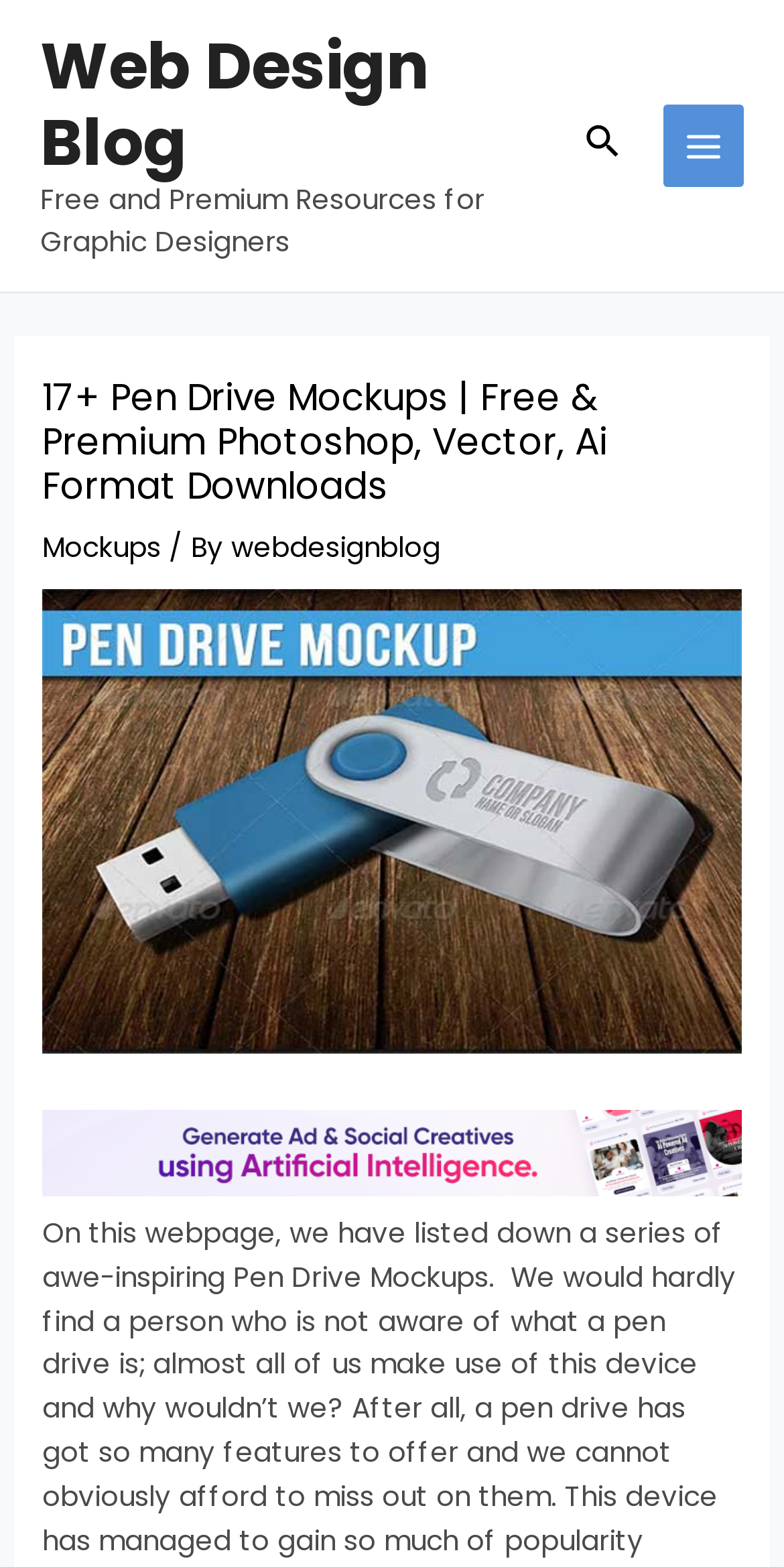Give a detailed overview of the webpage's appearance and contents.

The webpage is a resource hub for graphic designers, offering free and premium Pen Drive Mockups in various formats. At the top-left corner, there is a link to the "Web Design Blog" and a static text stating "Free and Premium Resources for Graphic Designers". 

On the top-right corner, there is a search icon link, accompanied by a small image. Next to it, a "MAIN MENU" button is located, which also has an image associated with it. 

Below these elements, a large header section spans the entire width of the page. It contains a heading that reads "17+ Pen Drive Mockups | Free & Premium Photoshop, Vector, Ai Format Downloads", followed by three links: "Mockups", "webdesignblog", and a separator text "/ By" in between the first two links. 

Below the heading, a large image of a Pen Drive Mockup is displayed, taking up most of the header section's space. At the bottom of the header section, there is a link to "generate ad social creatives", accompanied by a small image.